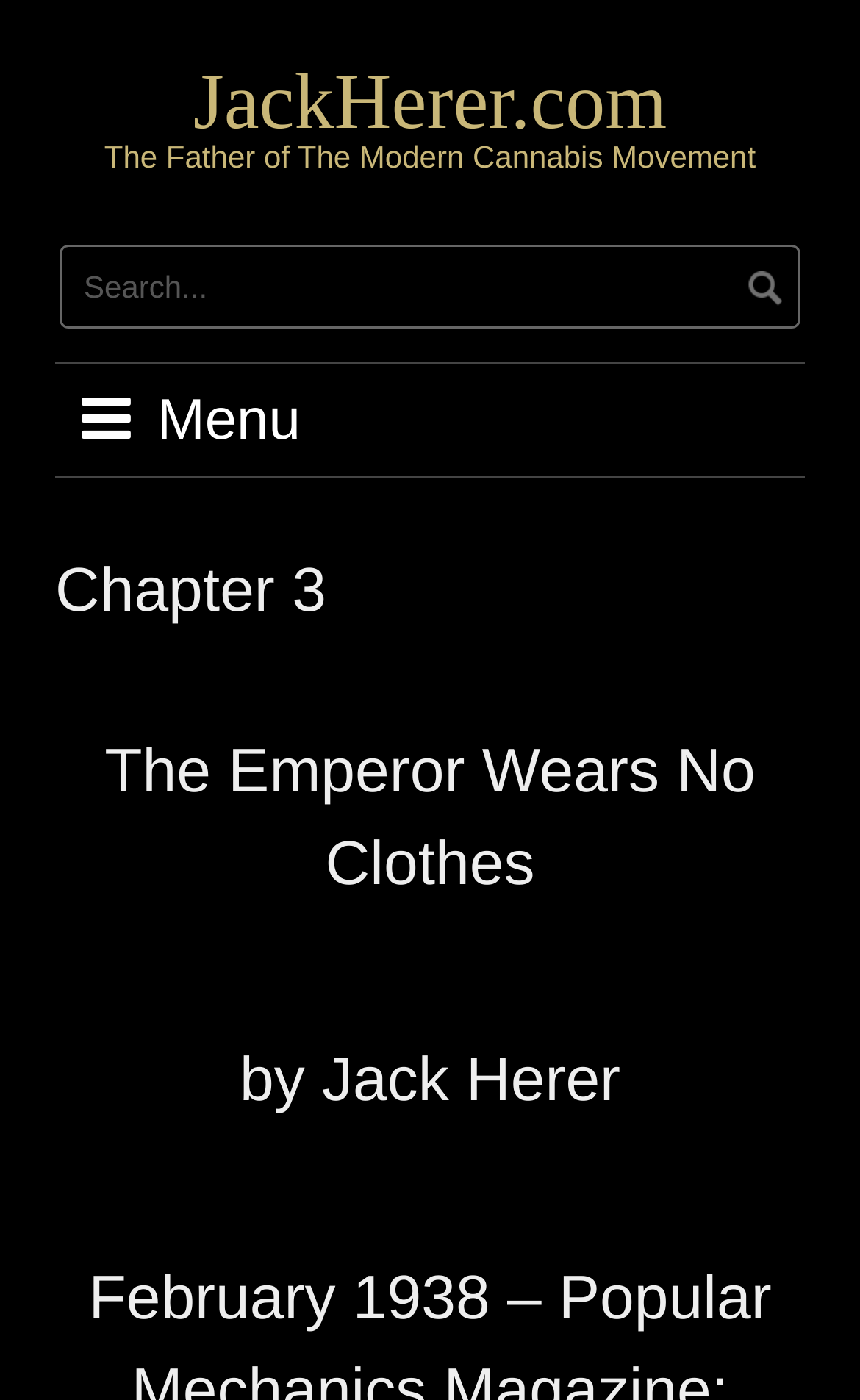Offer an extensive depiction of the webpage and its key elements.

The webpage is titled "Chapter 3 – JackHerer.com" and appears to be a tribute to Jack Herer, a prominent figure in the cannabis movement. At the top of the page, there is a large heading that reads "JackHerer.com" with a link embedded within it. Below this heading, there is a smaller heading that describes Jack Herer as "The Father of The Modern Cannabis Movement".

To the right of these headings, there is a search bar with a button and a label that says "Search for:". This search bar is positioned near the top of the page.

Below the search bar, there is a menu section with a heading that says "Menu". This menu section contains several headings, including "Chapter 3", "The Emperor Wears No Clothes", and "by Jack Herer". These headings are stacked vertically, with "Chapter 3" at the top and "by Jack Herer" at the bottom. There is also a small non-descriptive text element with a single non-breaking space character between the second and third headings.

Overall, the webpage appears to be a simple tribute page with a focus on Jack Herer's life and work.